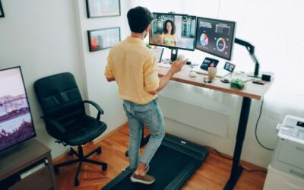Analyze the image and describe all key details you can observe.

In a modern home office, a young professional engages in a dynamic working routine by using a treadmill desk setup. The individual, dressed casually in a light yellow button-up shirt and denim jeans, is walking while looking at dual computer monitors. These screens display an array of information, including charts and a video call, suggesting a blend of productivity and technology-enhanced communication. The office environment features a stylish black ergonomic chair, framed artwork on the walls, and a printer situated nearby, creating a well-organized and inviting workspace. This innovative approach to remote work highlights the increasing trend of integrating physical activity into daily professional routines, promoting health and well-being alongside productivity.